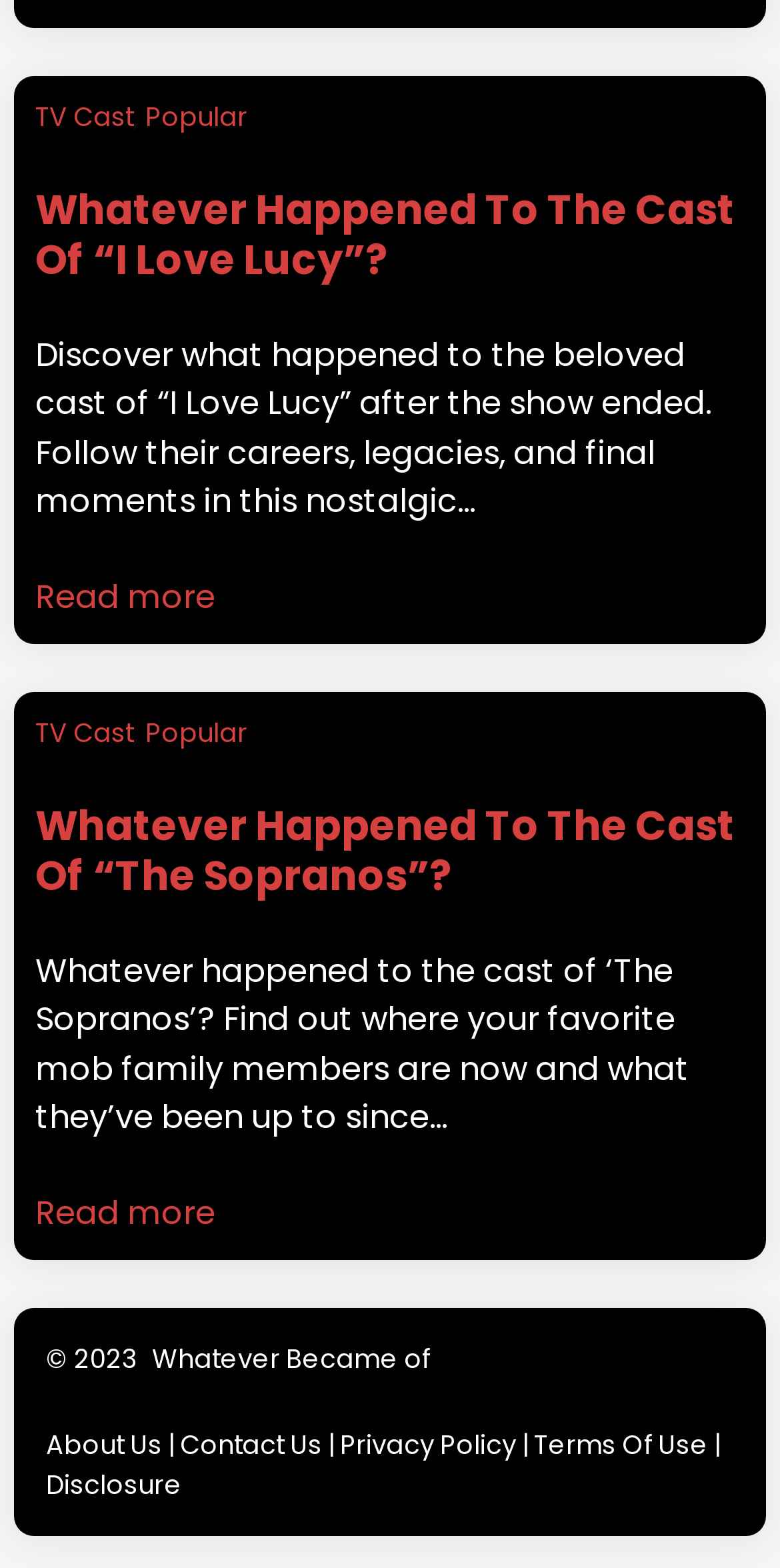How many 'Read more' links are on this webpage?
Answer the question with a single word or phrase, referring to the image.

2